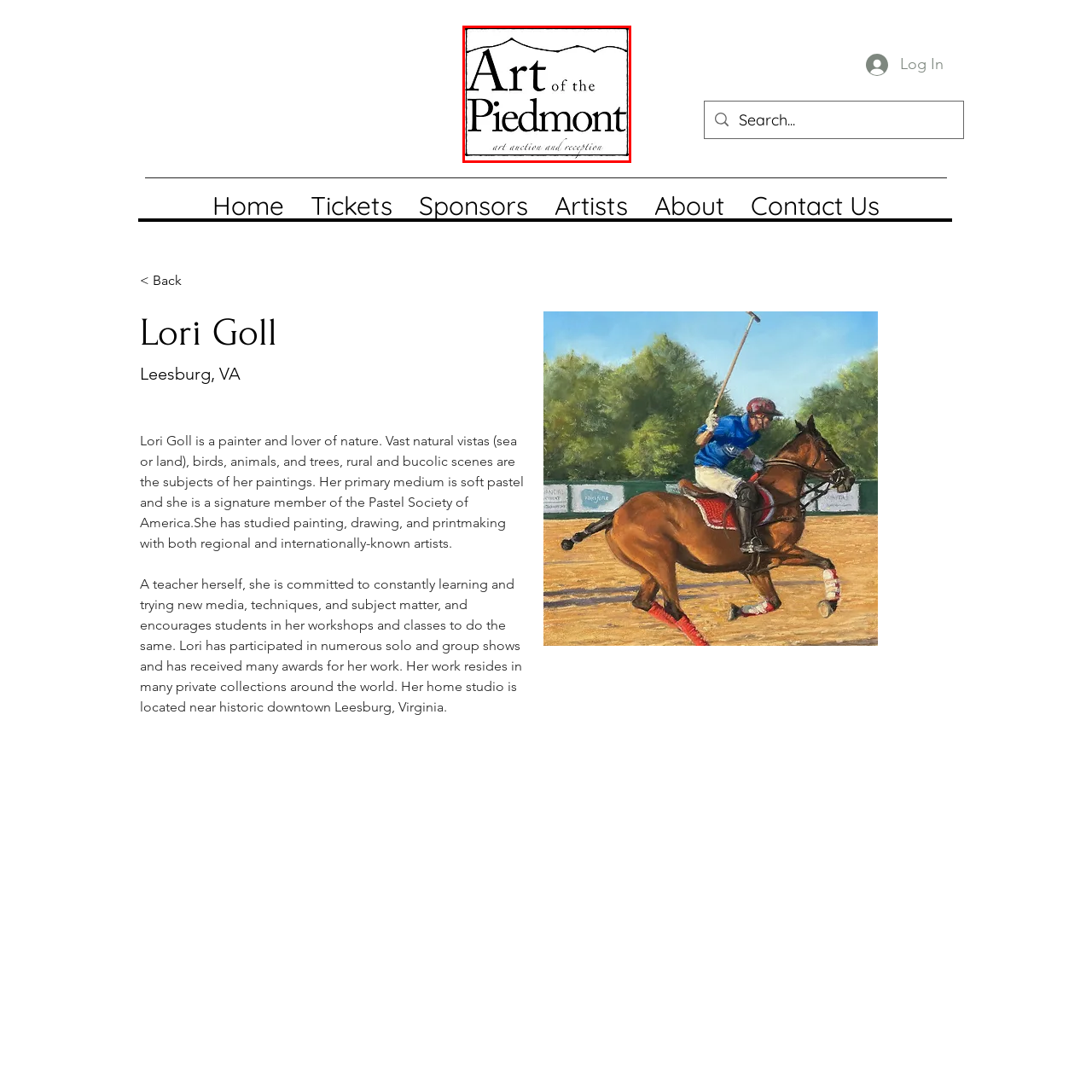Provide an in-depth description of the scene highlighted by the red boundary in the image.

The image features the logo for "Art of the Piedmont," elegantly showcasing the event's title in a bold, artistic font. The word "Art" is prominently displayed, encouraging engagement and emphasizing the cultural significance of the event. Below the title, the phrase "art auction and reception" is presented in a smaller, refined typeface, providing essential details about the gathering. The overall design incorporates a subtle mountain silhouette above the text, enhancing the connection to the serene natural landscapes that characterize the Piedmont region. This logo represents a curated celebration of art, inviting attendees to appreciate and participate in a vibrant community event.